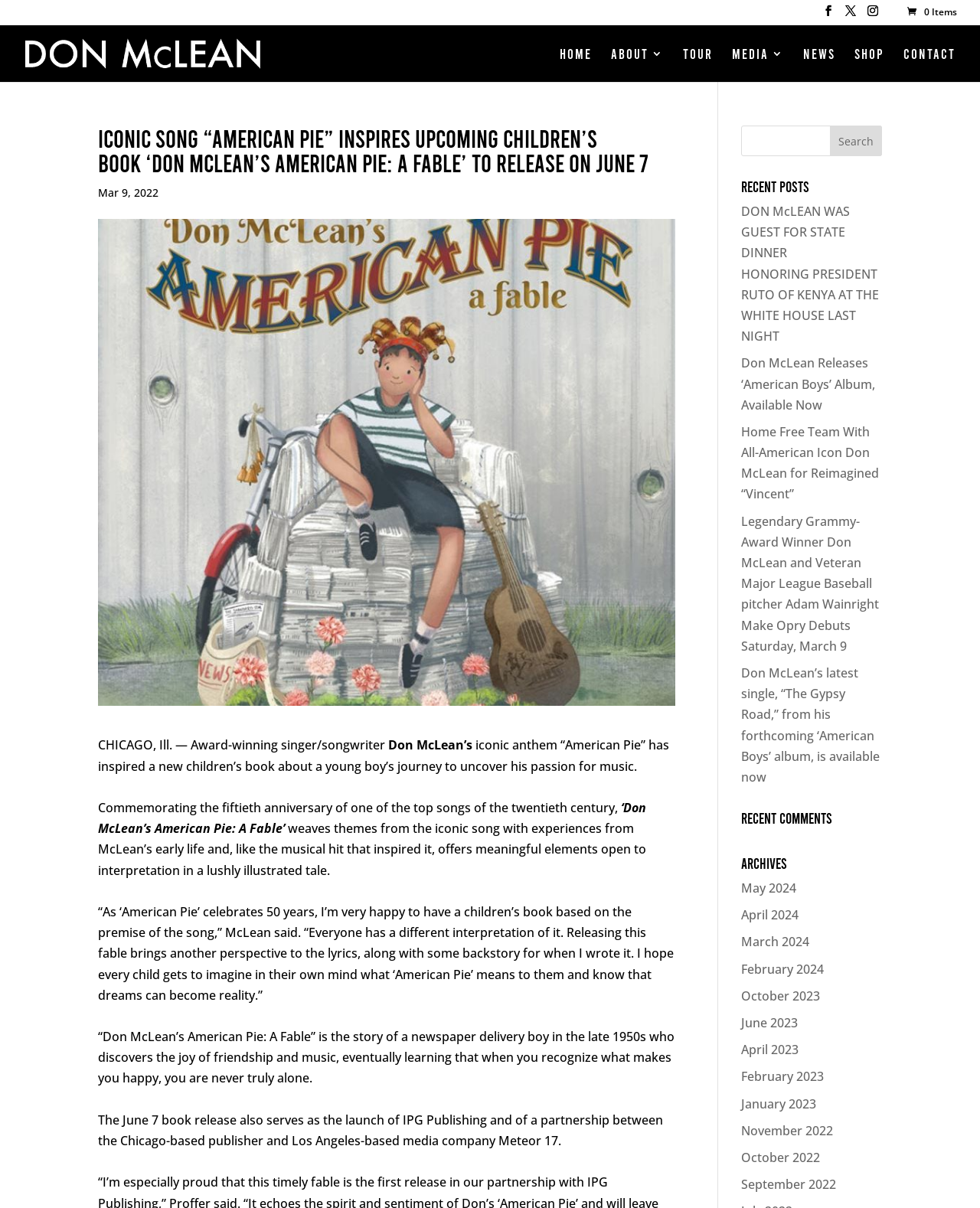Please specify the bounding box coordinates of the clickable region necessary for completing the following instruction: "View recent posts". The coordinates must consist of four float numbers between 0 and 1, i.e., [left, top, right, bottom].

[0.756, 0.148, 0.9, 0.167]